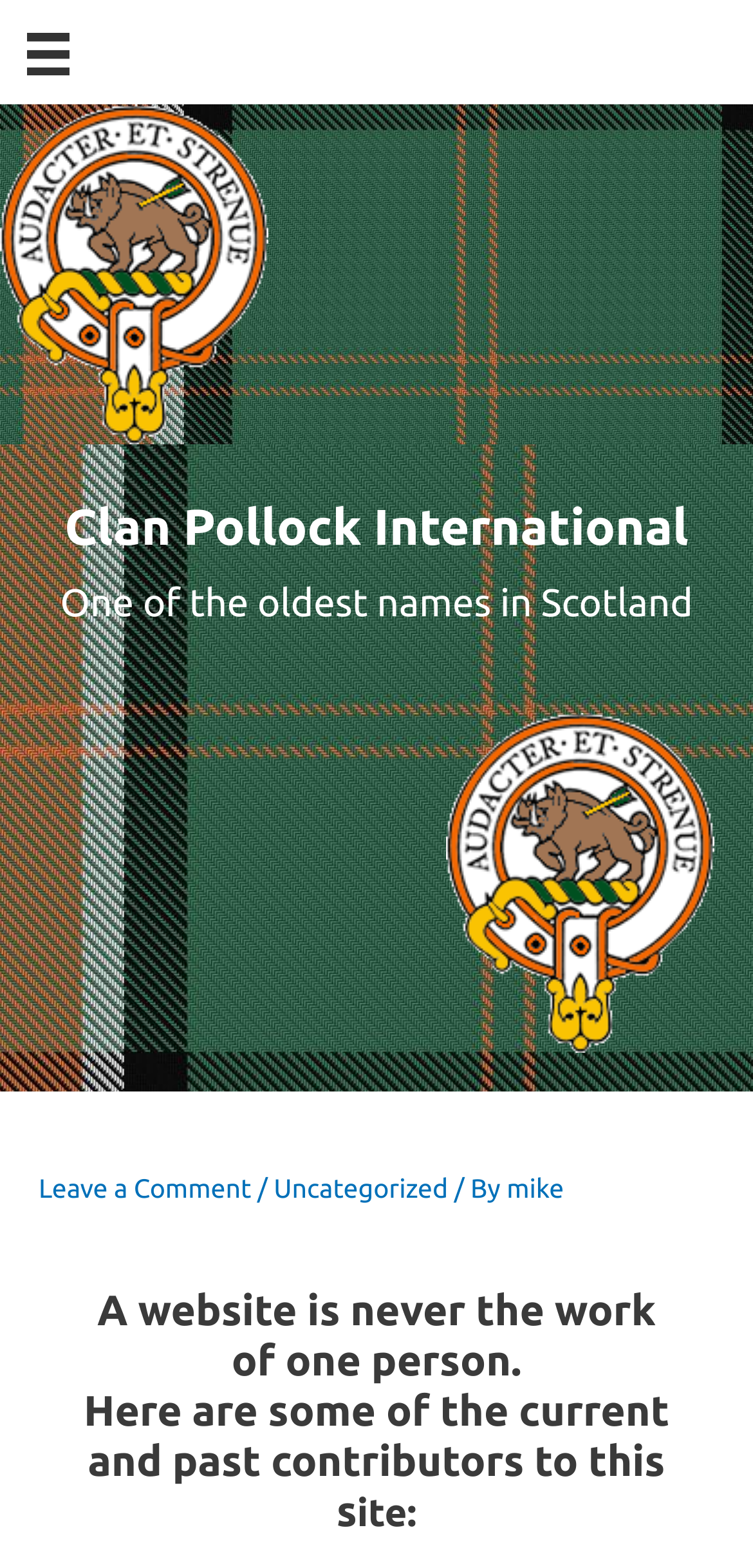Identify the main heading from the webpage and provide its text content.

Clan Pollock International